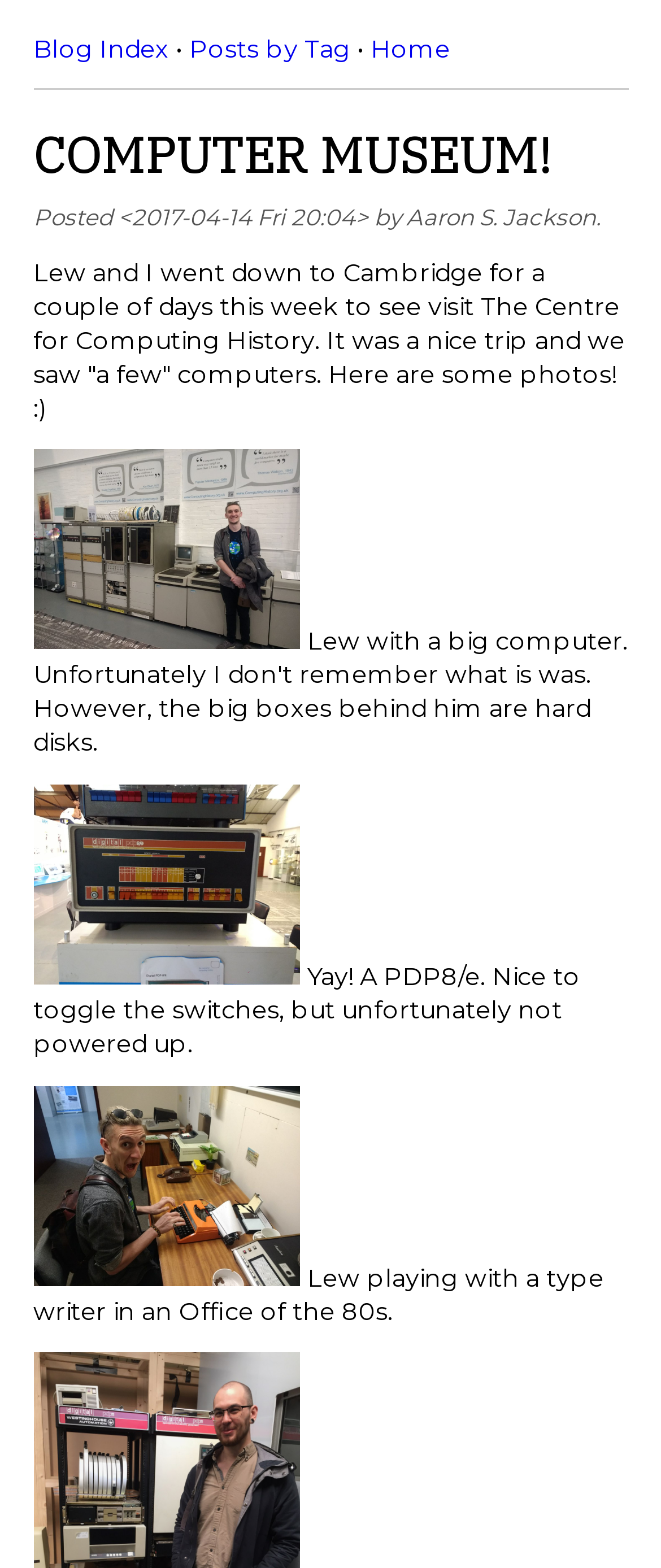Using the provided element description, identify the bounding box coordinates as (top-left x, top-left y, bottom-right x, bottom-right y). Ensure all values are between 0 and 1. Description: Blog Index

[0.05, 0.021, 0.255, 0.041]